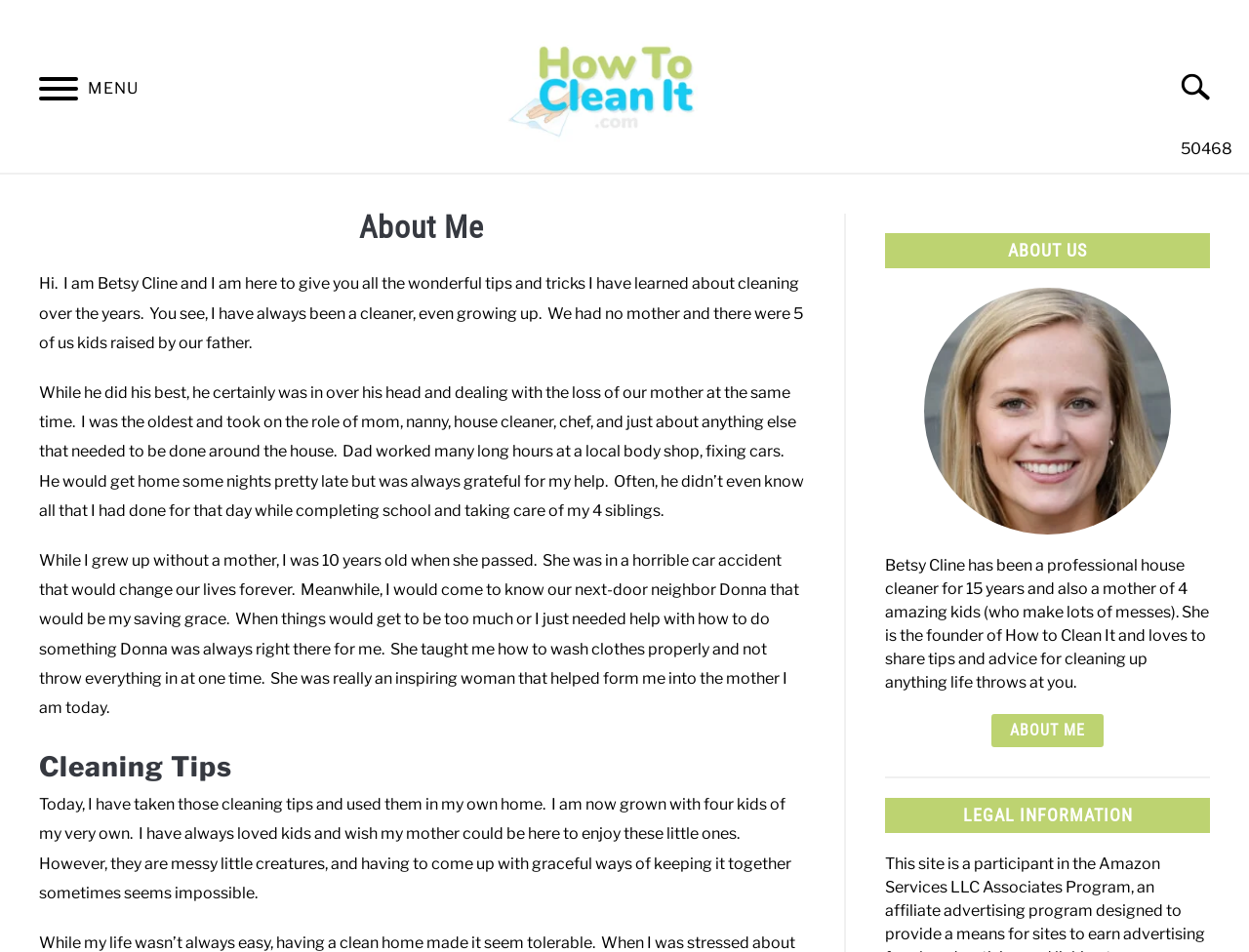How long has the author been a professional house cleaner?
Respond with a short answer, either a single word or a phrase, based on the image.

15 years